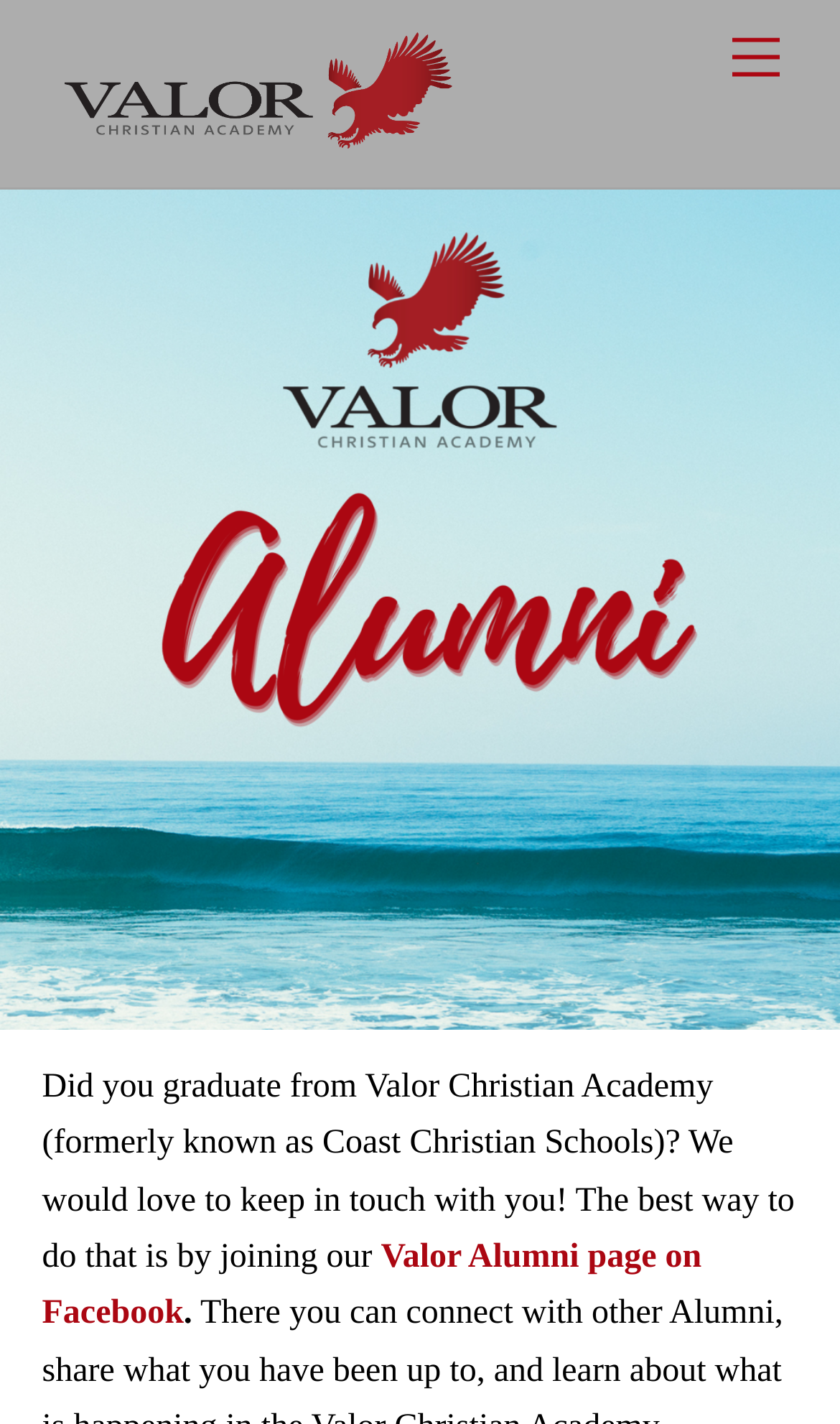Please find the bounding box for the UI component described as follows: "title="Valor Christian Academy"".

[0.077, 0.074, 0.538, 0.113]